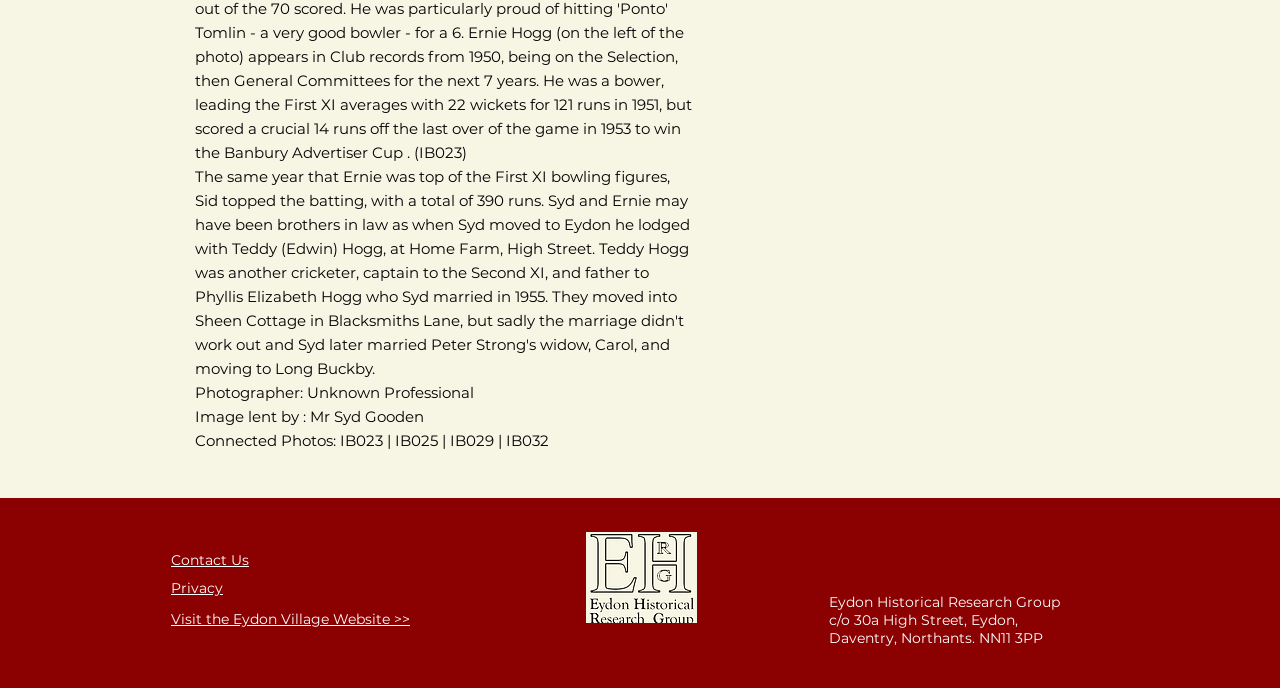Answer succinctly with a single word or phrase:
How many connected photos are there?

4